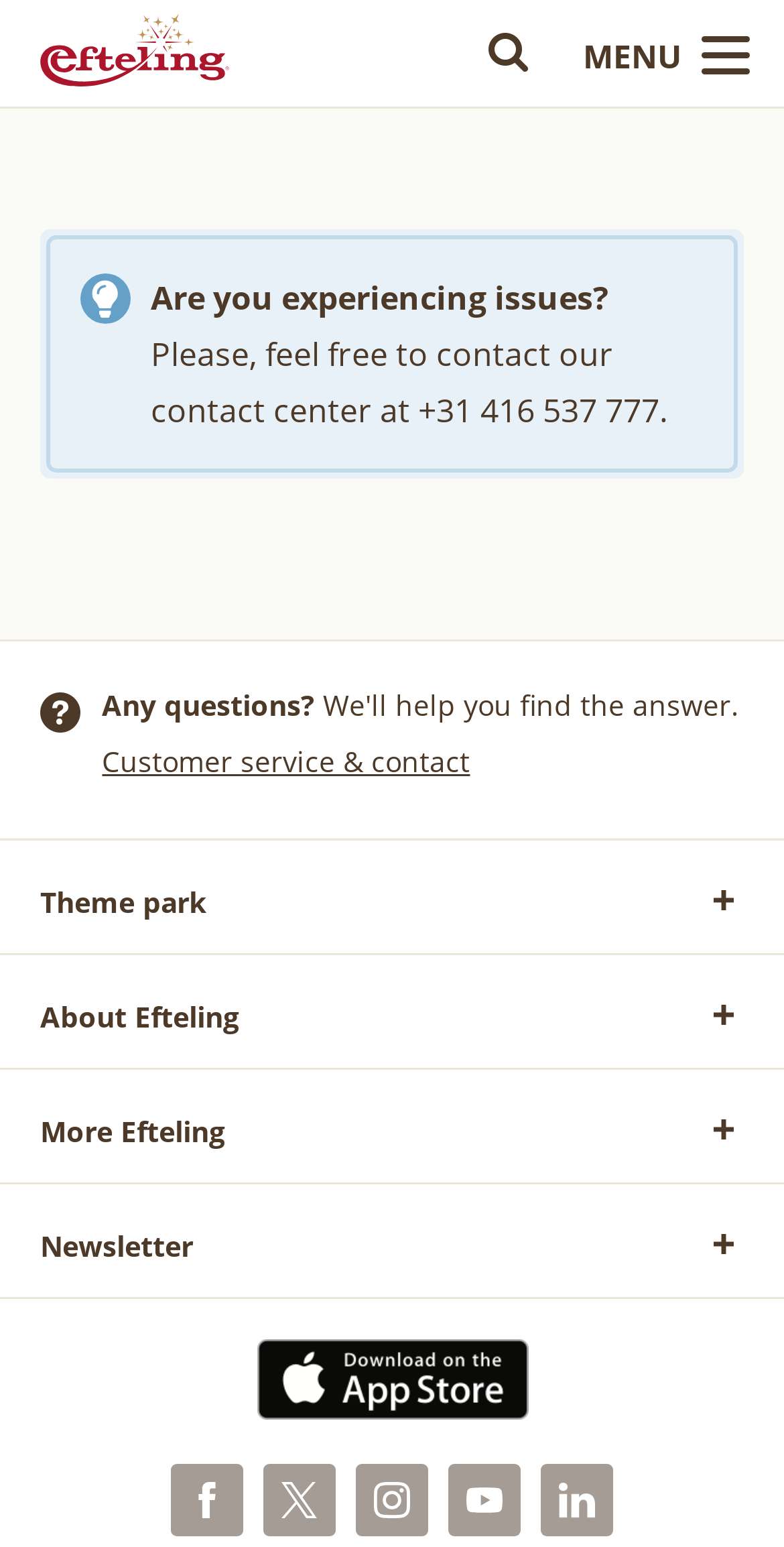How can I download the Android app?
We need a detailed and exhaustive answer to the question. Please elaborate.

The Android app download link can be found in the footer section of the webpage, where it is stated 'Get it on Google Play' with an accompanying image of the Google Play logo.